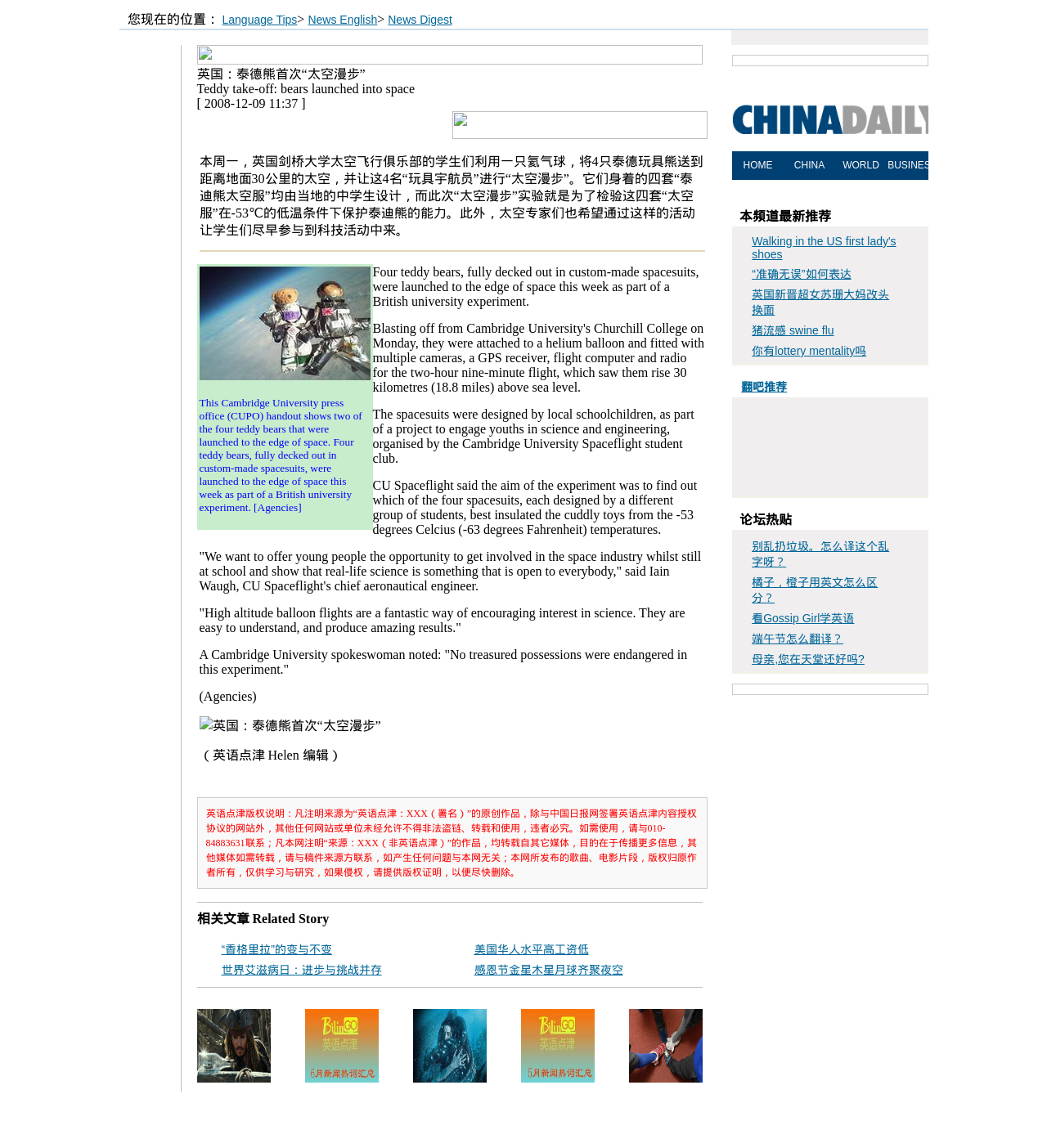Reply to the question with a single word or phrase:
What is the main topic of this news article?

Teddy bears in space